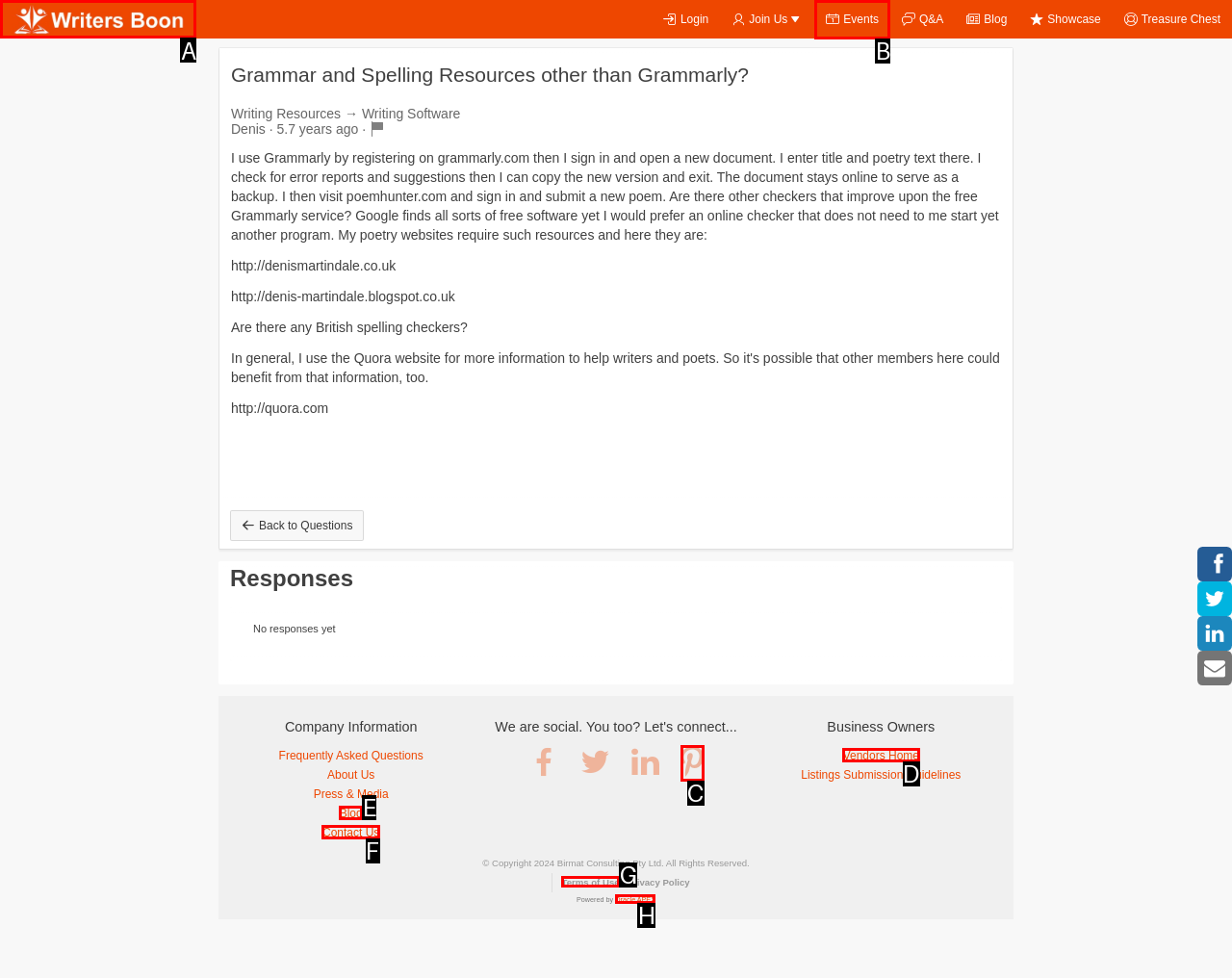Choose the correct UI element to click for this task: Visit the 'Publishing Marketing Guide and Directory' Answer using the letter from the given choices.

A